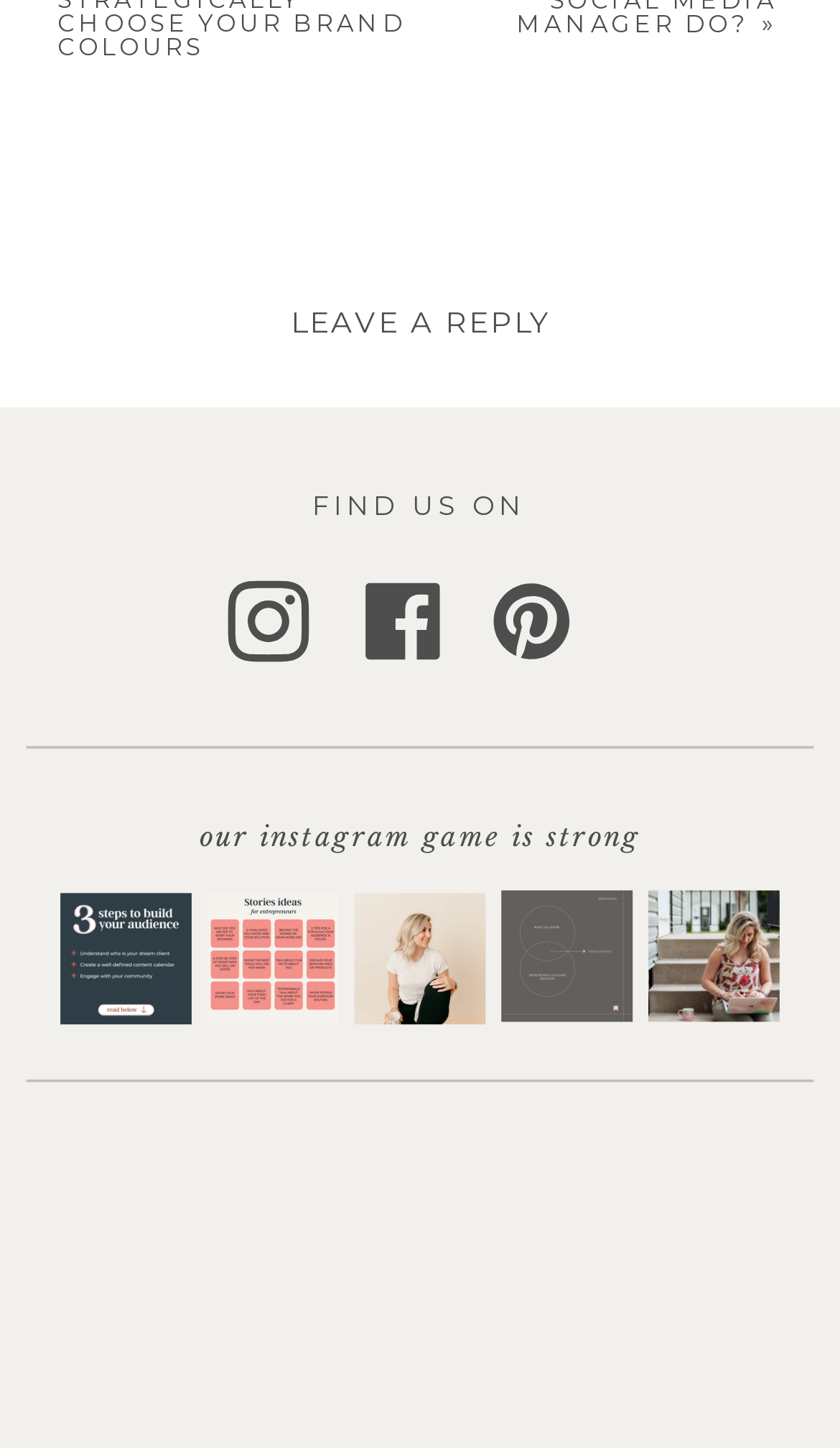Locate the bounding box coordinates of the area where you should click to accomplish the instruction: "leave a comment".

[0.145, 0.203, 0.855, 0.243]